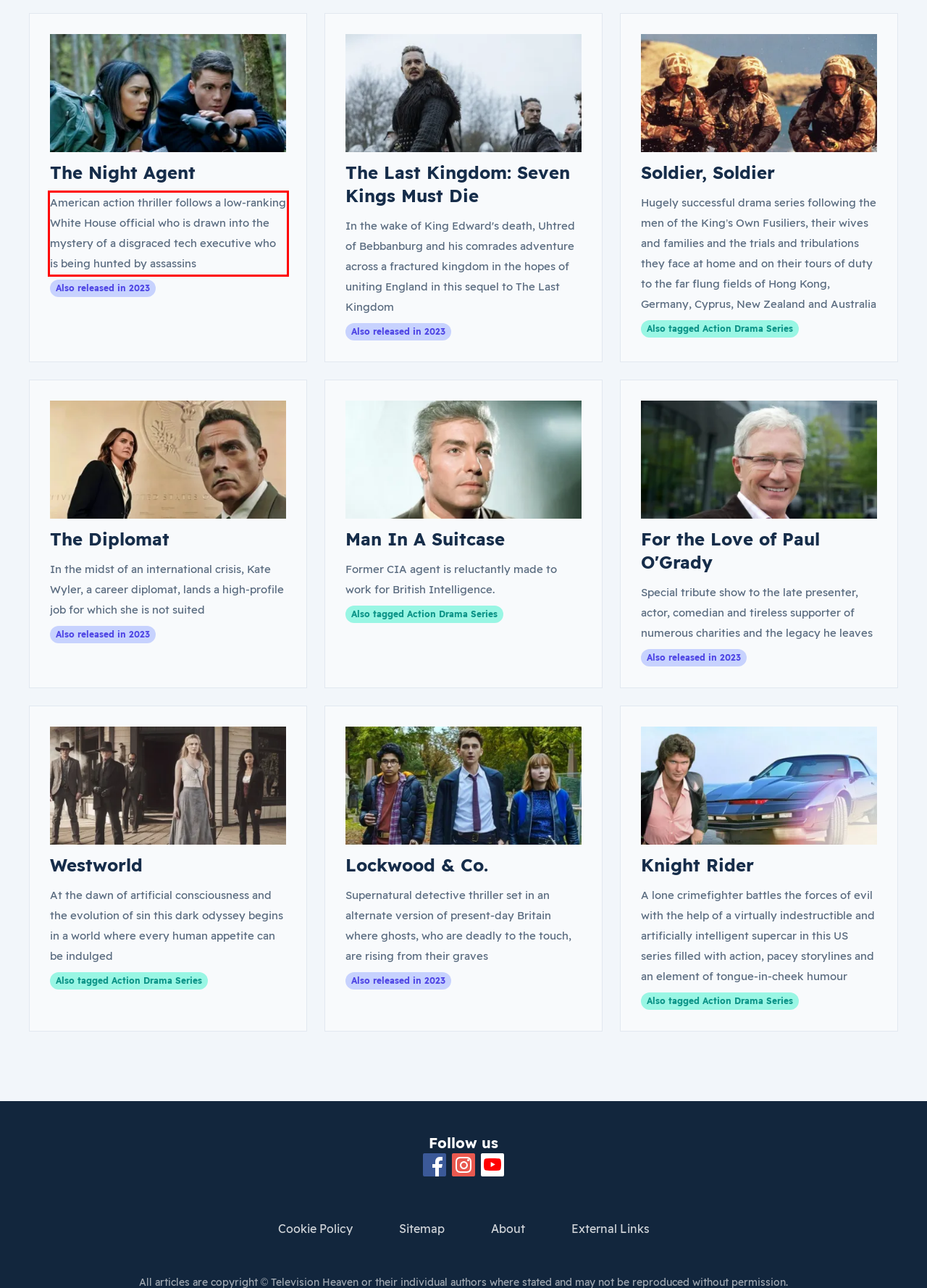Using the provided webpage screenshot, identify and read the text within the red rectangle bounding box.

American action thriller follows a low-ranking White House official who is drawn into the mystery of a disgraced tech executive who is being hunted by assassins